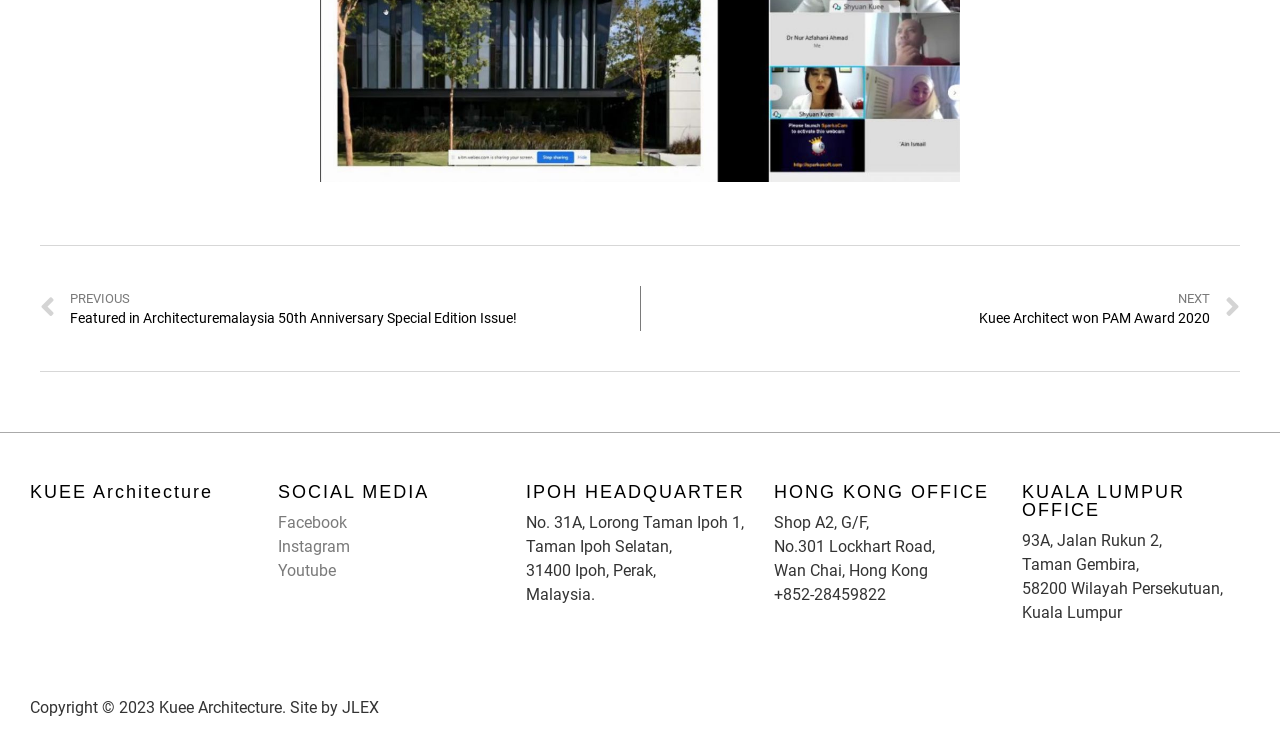Who designed the website for Kuee Architecture?
Please use the image to provide a one-word or short phrase answer.

JLEX